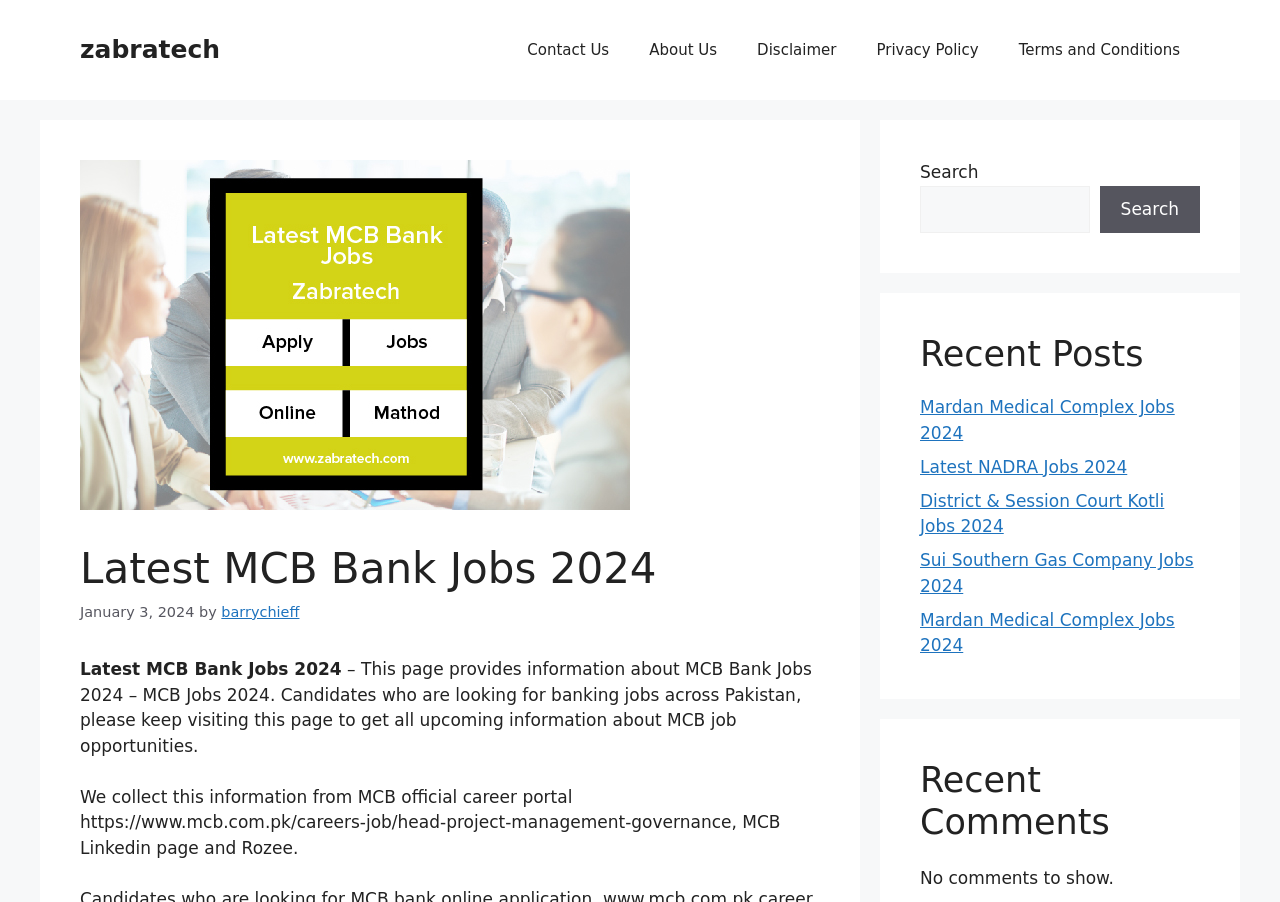Determine the bounding box coordinates of the section I need to click to execute the following instruction: "Check the Disclaimer page". Provide the coordinates as four float numbers between 0 and 1, i.e., [left, top, right, bottom].

[0.576, 0.022, 0.669, 0.089]